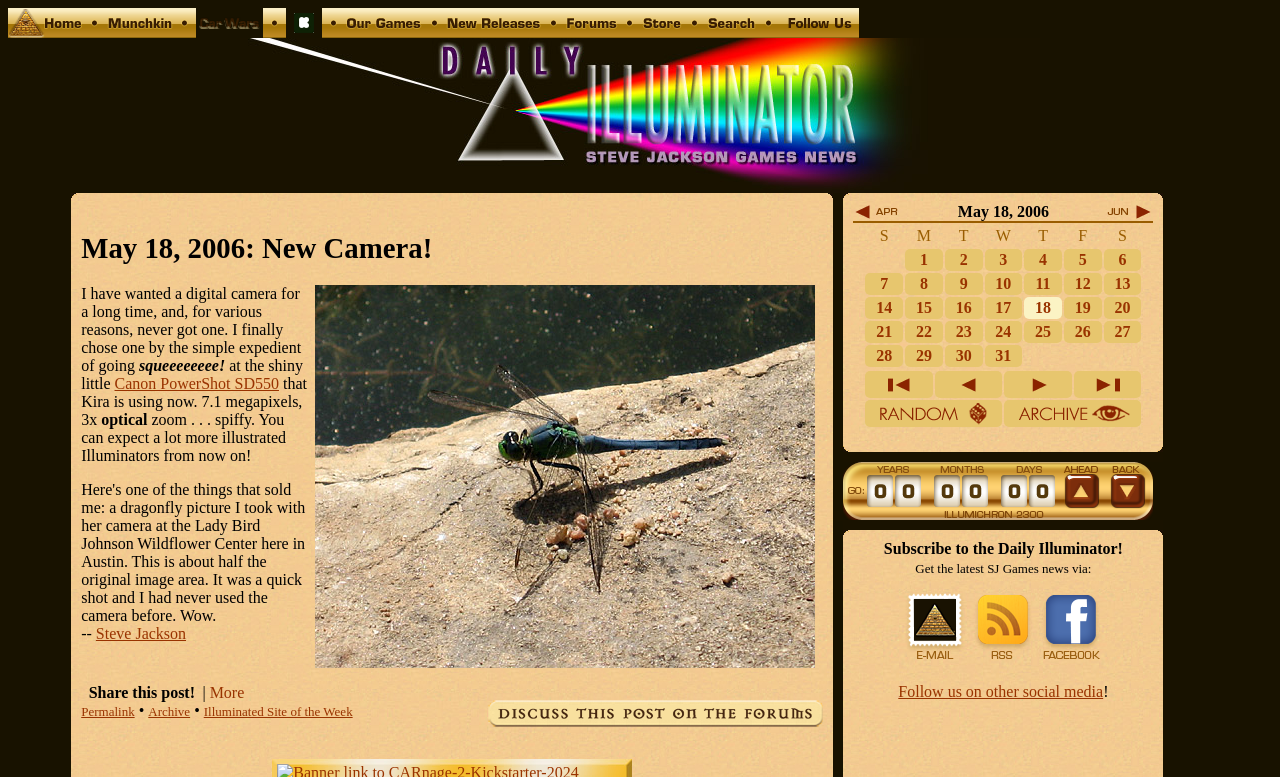What is the title of the current blog post?
Examine the webpage screenshot and provide an in-depth answer to the question.

The title of the current blog post can be found in the heading element with the text 'May 18, 2006: New Camera!' which is a child element of the 'Daily Illuminator' link.